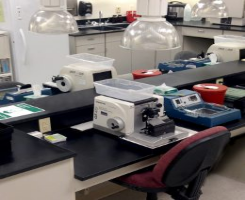What is the laboratory setting characterized by?
With the help of the image, please provide a detailed response to the question.

The caption describes the laboratory setting as reflecting a commitment to quality management in dermatology, characterized by clean surfaces and a systematic arrangement of tools, underscoring the importance of precision and hygiene in the diagnostics of skin conditions.